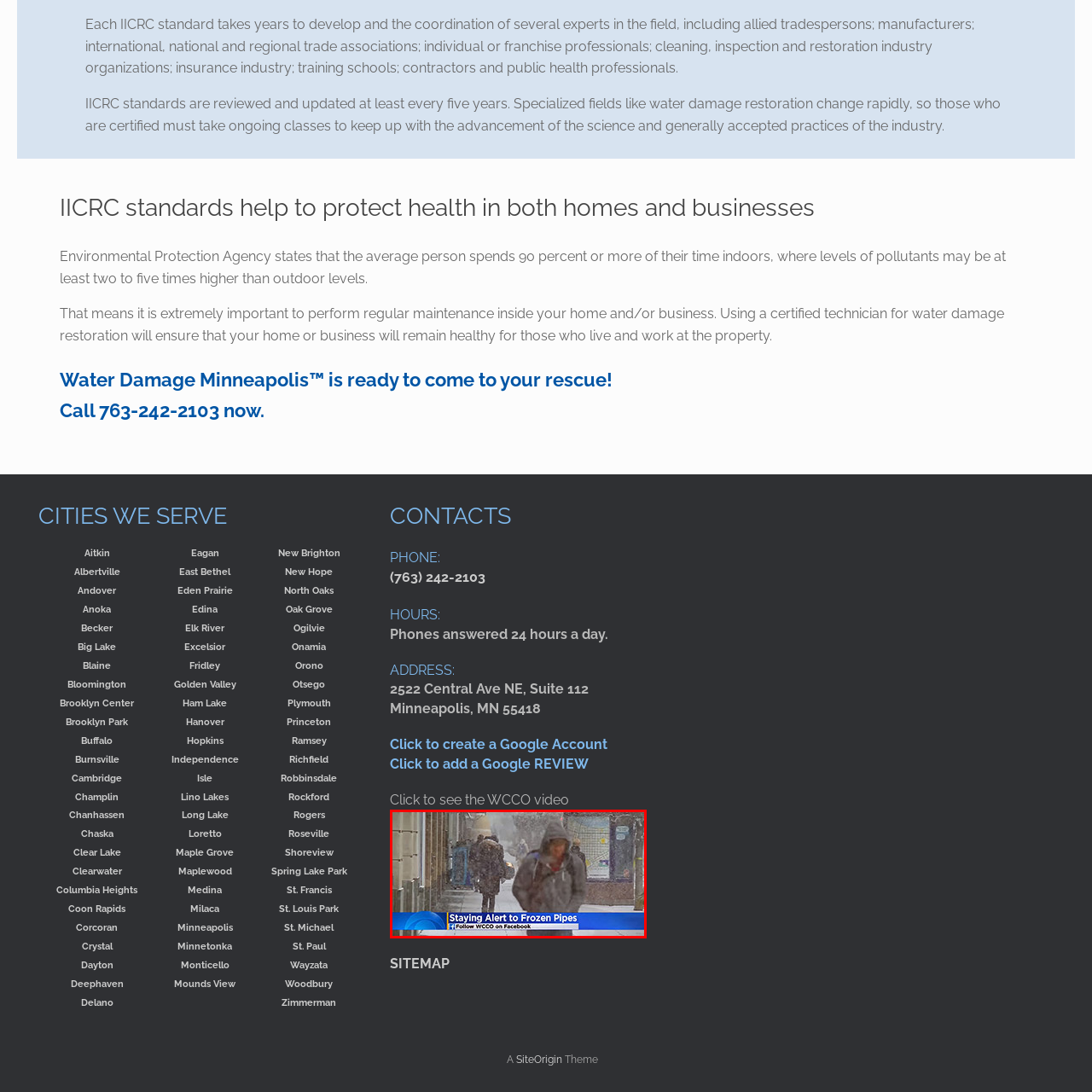Concentrate on the section within the teal border, What is the purpose of the message below the image? 
Provide a single word or phrase as your answer.

To provide advice